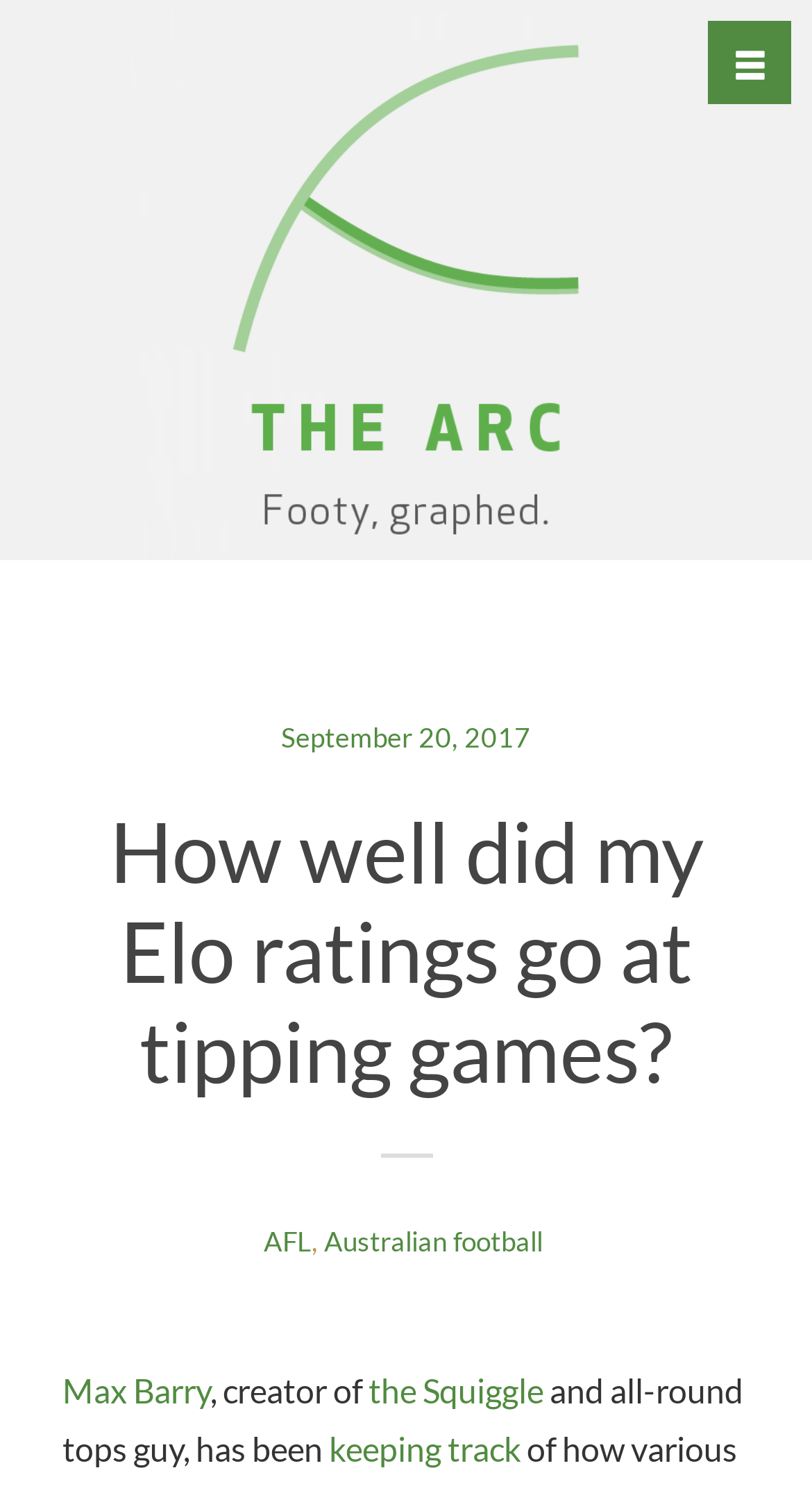What is the name of the website?
Based on the image, provide a one-word or brief-phrase response.

The Arc